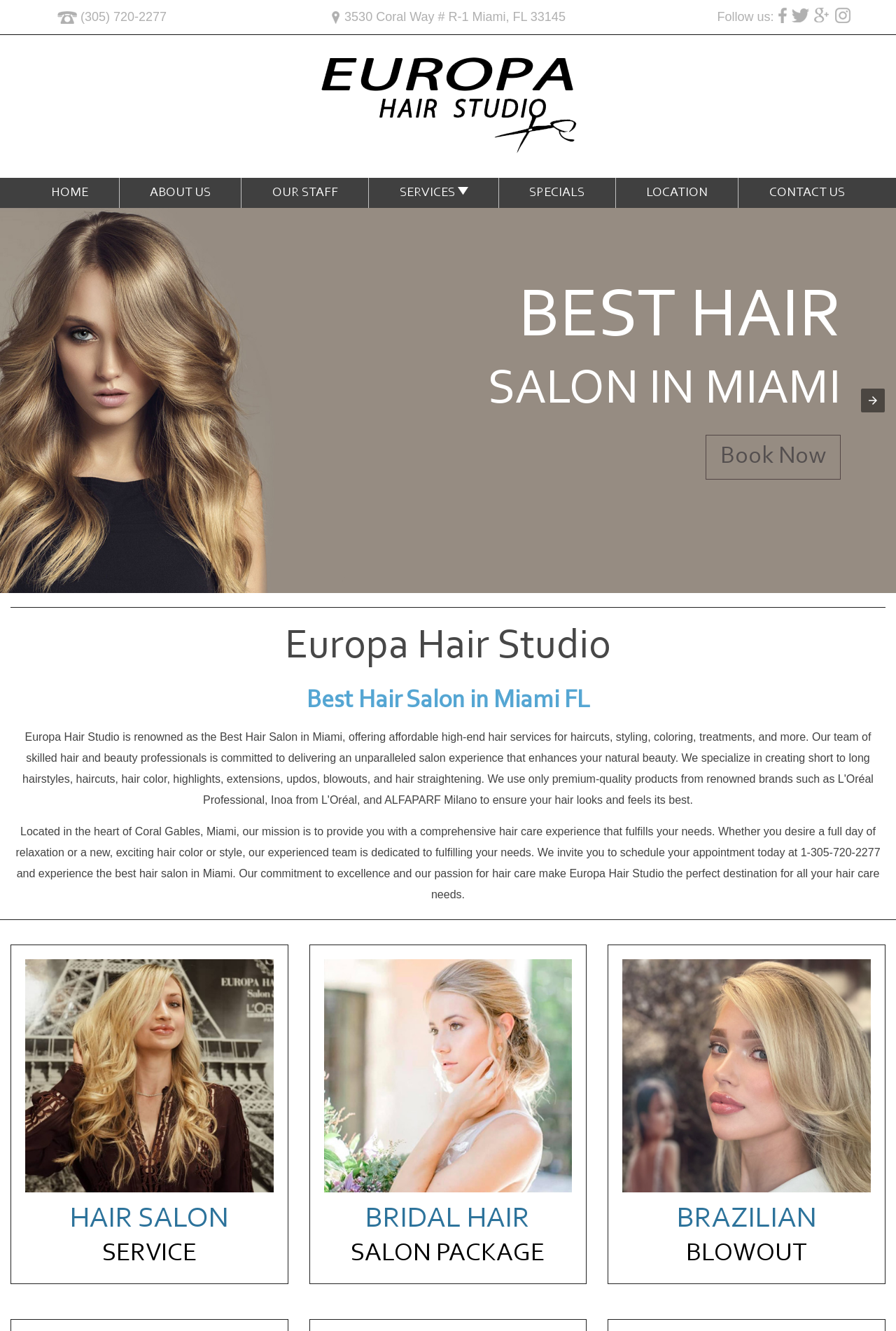Answer the question in a single word or phrase:
What is the phone number of Europa Hair Studio?

305-720-2277